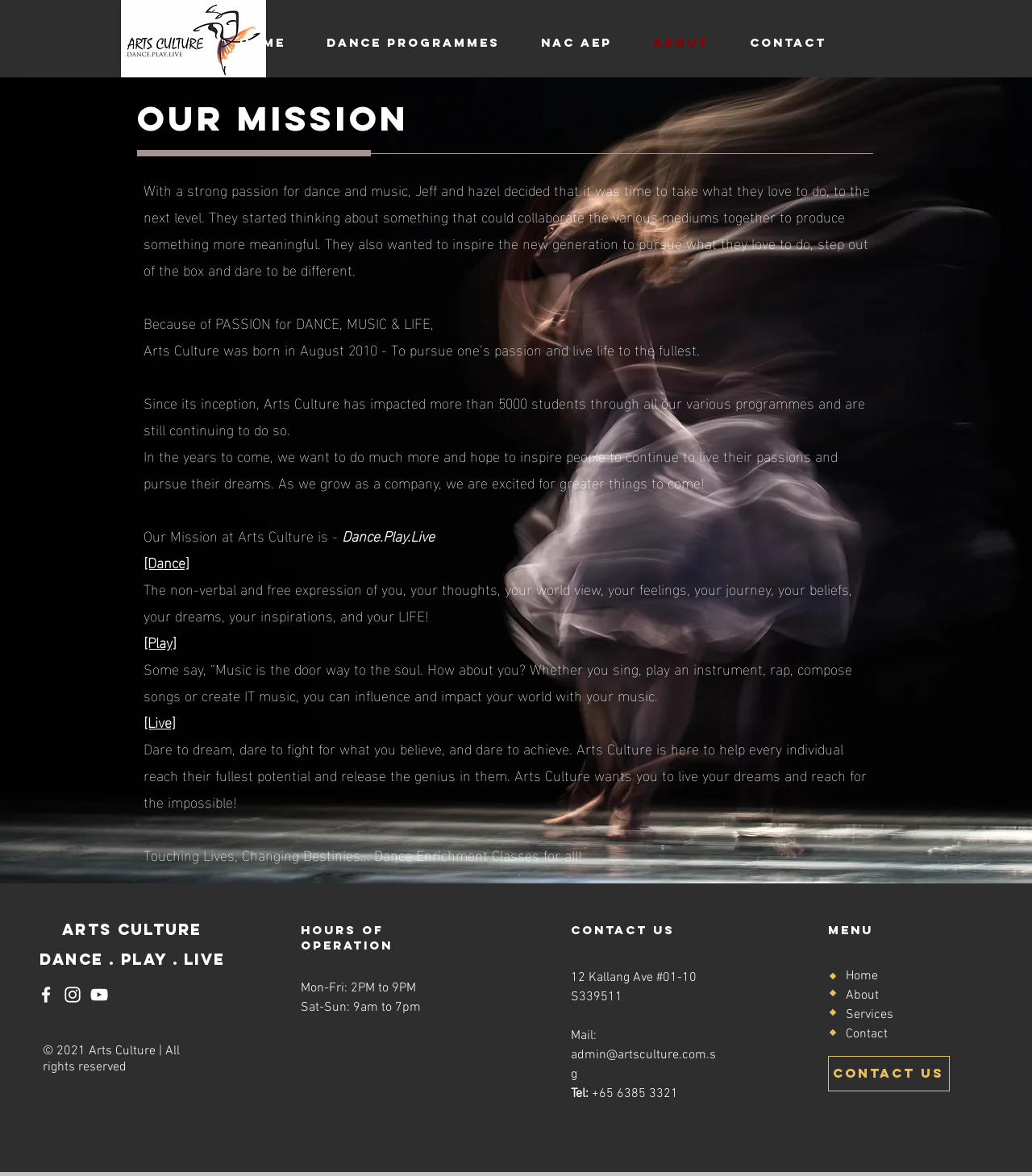Show the bounding box coordinates of the region that should be clicked to follow the instruction: "Contact Arts Culture through email."

[0.553, 0.89, 0.693, 0.92]